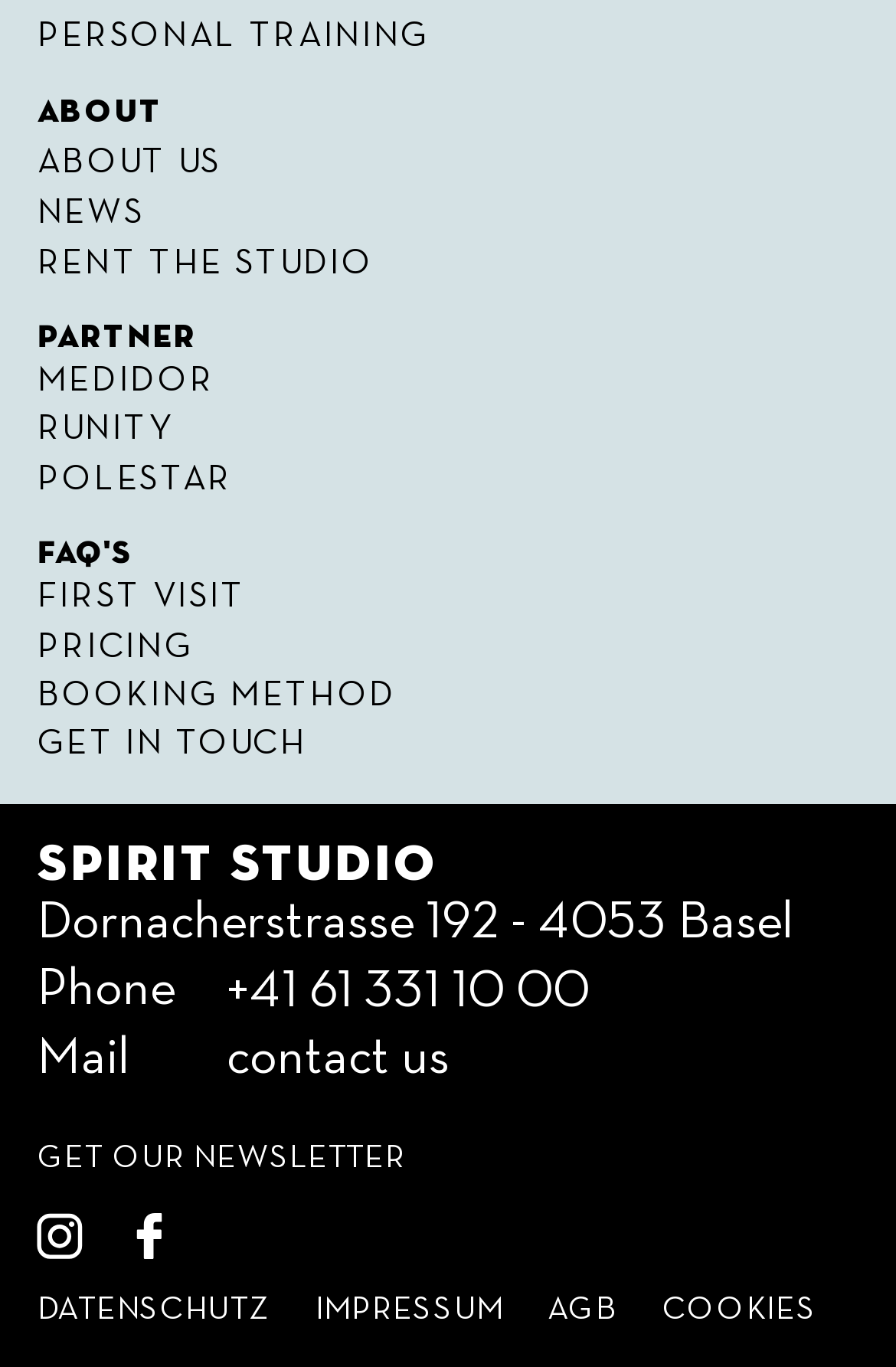Please locate the bounding box coordinates of the element that should be clicked to achieve the given instruction: "Follow the studio on Instagram".

[0.042, 0.888, 0.093, 0.921]